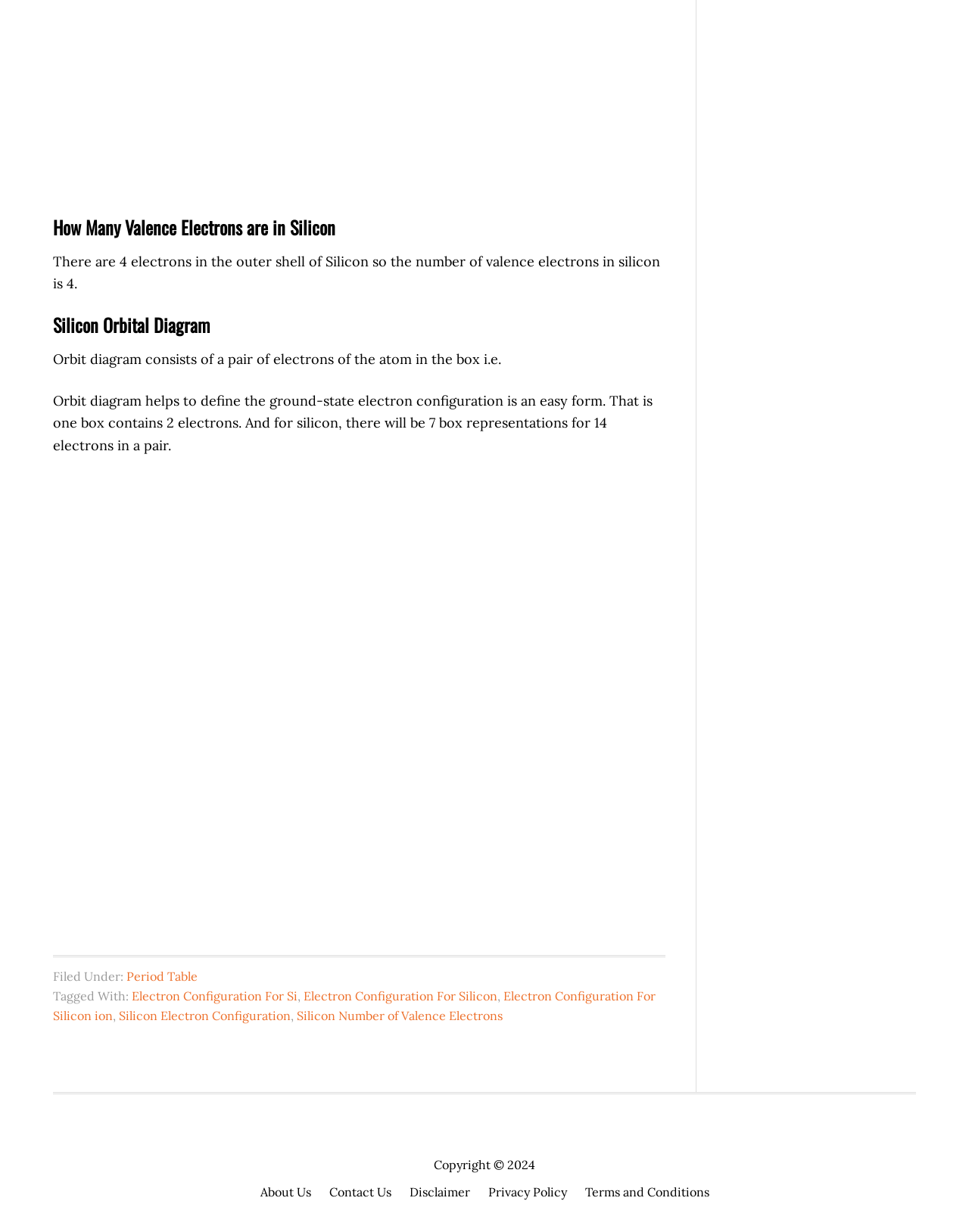Find the bounding box coordinates for the element that must be clicked to complete the instruction: "Learn about Silicon Electron Configuration". The coordinates should be four float numbers between 0 and 1, indicated as [left, top, right, bottom].

[0.123, 0.818, 0.3, 0.83]